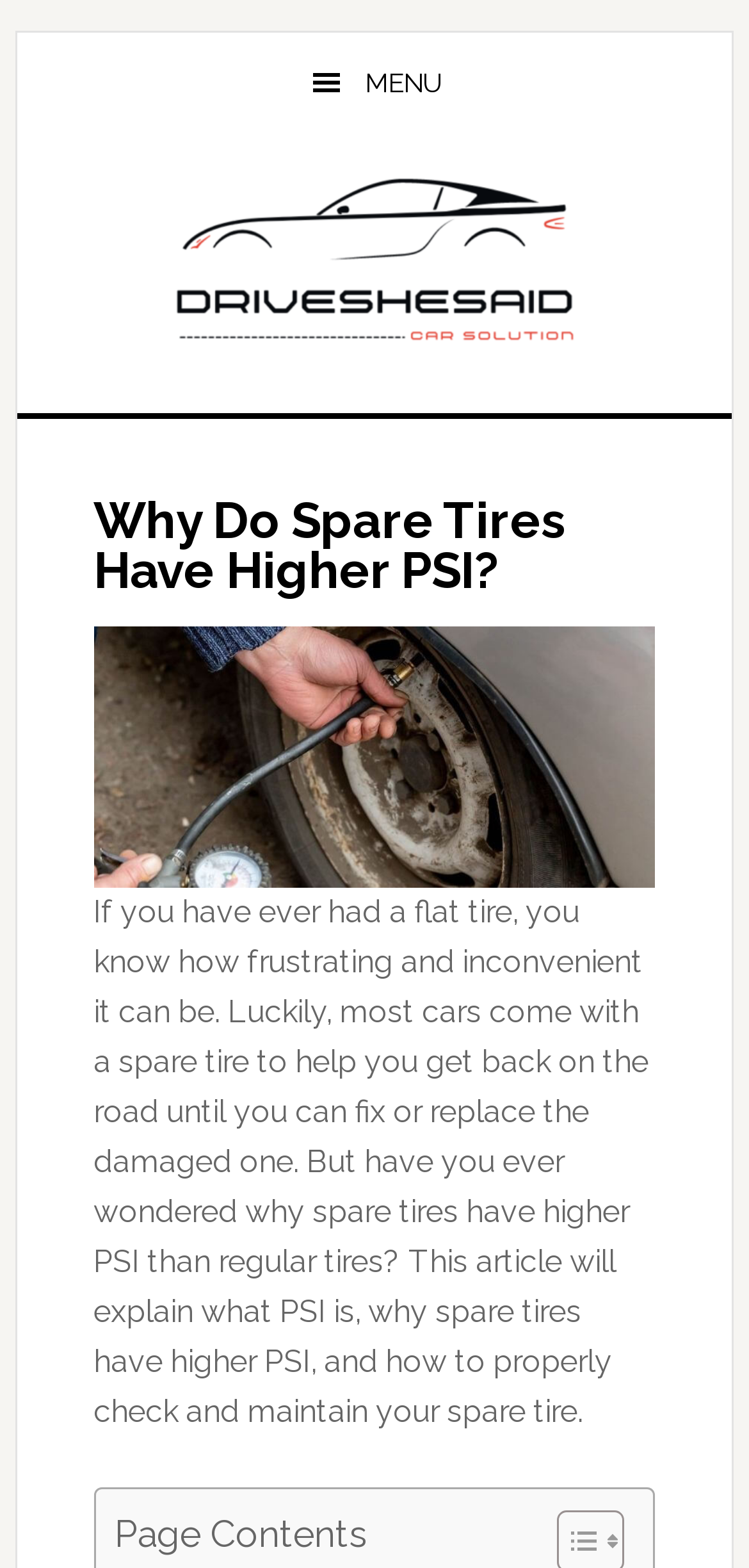Predict the bounding box for the UI component with the following description: "Menu".

[0.023, 0.021, 0.977, 0.085]